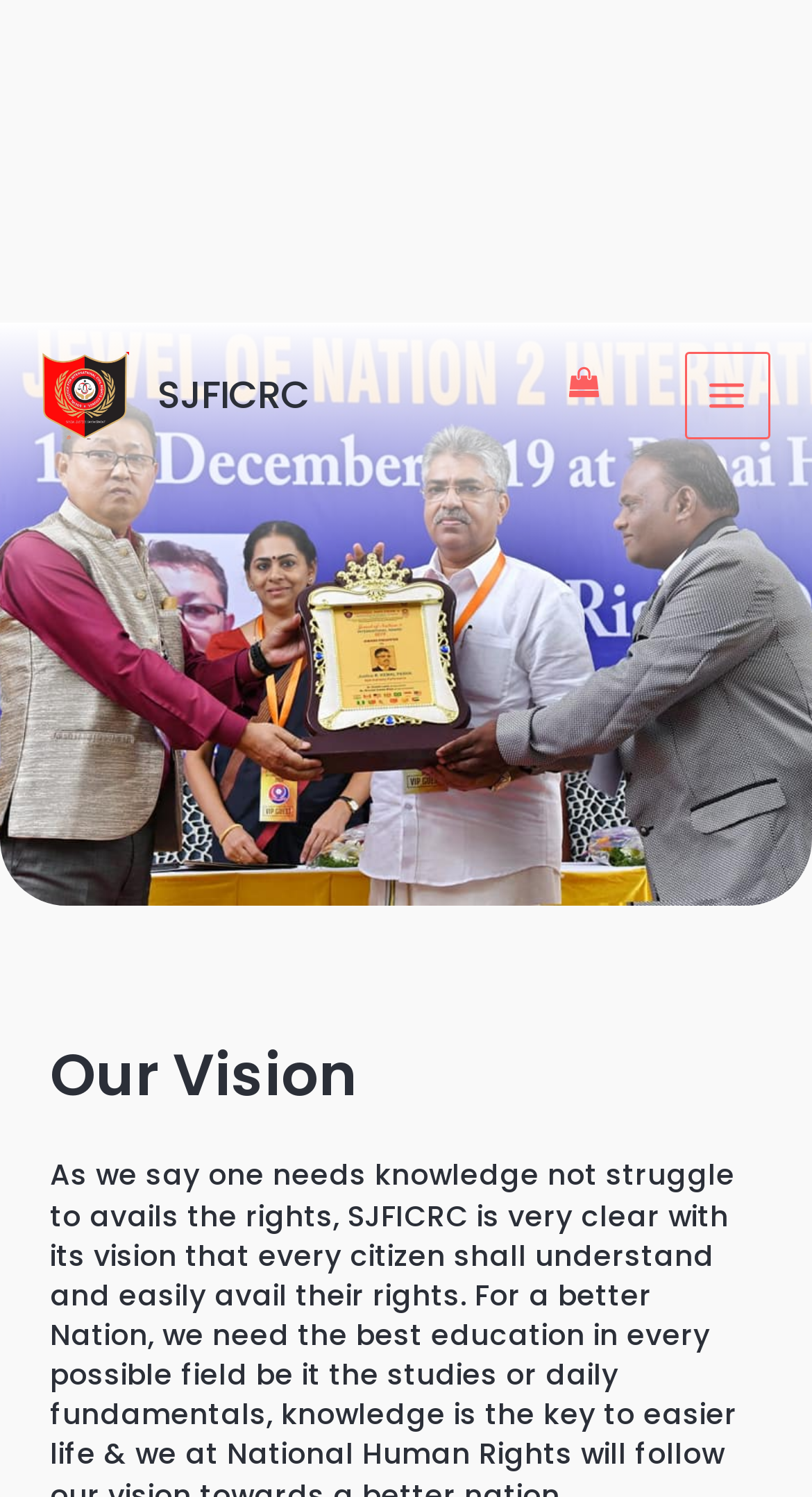Explain the contents of the webpage comprehensively.

The webpage is about SJFICRC's "About Us" section. At the top left, there is a link to SJFICRC, accompanied by an image with the same name. Below this link, there is another link to SJFICRC, positioned slightly to the right. 

To the right of these links, there is a link to view a shopping cart, which is currently empty. This link is accompanied by a small image. 

Further to the right, there is a button labeled "MAIN MENU", which is not currently expanded. This button has an image associated with it. 

Below these top-level elements, there is a heading that reads "Our Vision", which is positioned near the top center of the page.